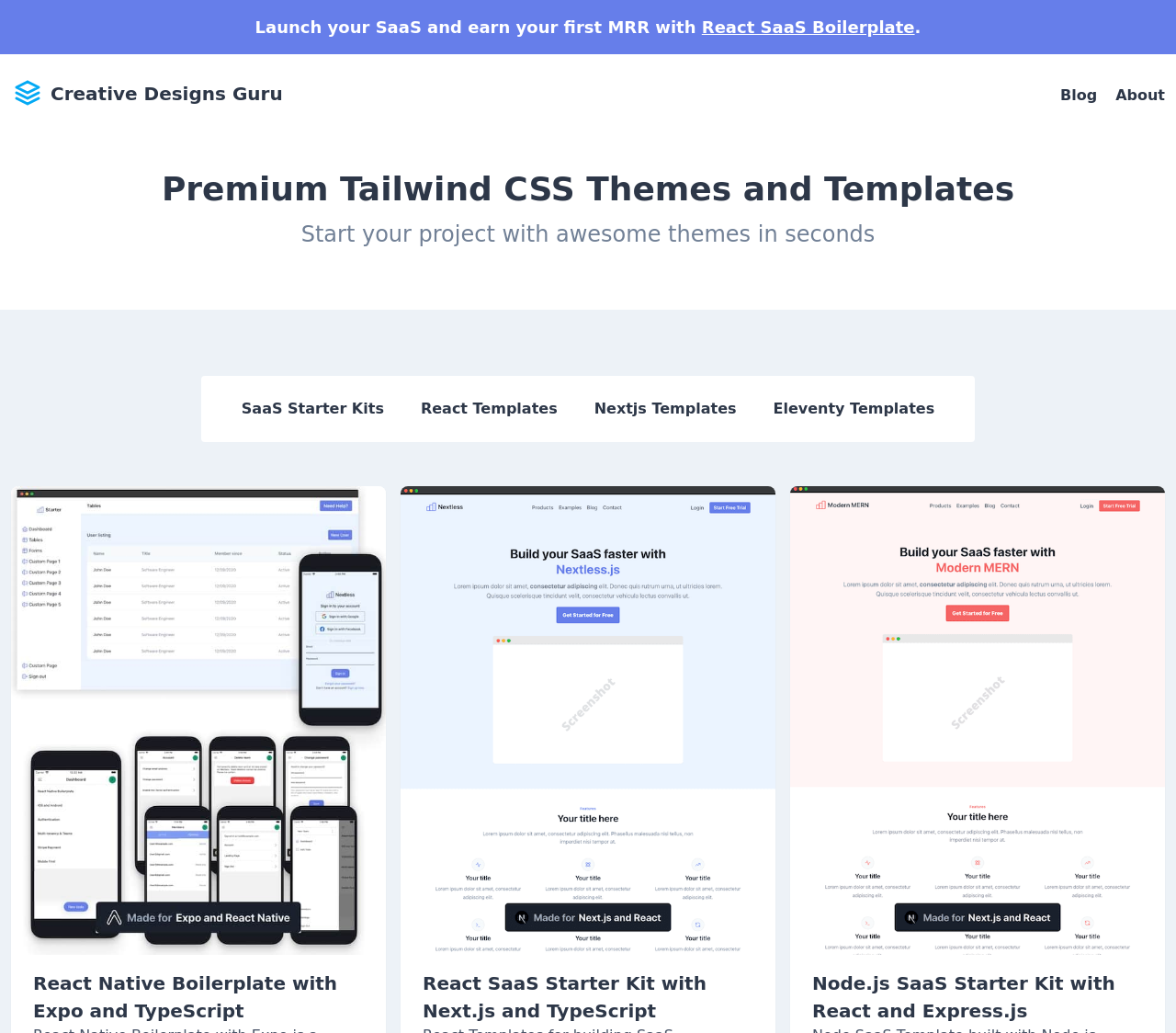Generate a comprehensive description of the webpage content.

The webpage is about Premium Tailwind CSS Themes and Templates, specifically designed for React UI. At the top, there is a heading with the title "Premium Tailwind CSS Themes and Templates" and a brief introduction "Launch your SaaS and earn your first MRR with" followed by a link to "React SaaS Boilerplate". 

On the top-left corner, there is a logo of "Creative Designs Guru" with an image. The navigation menu is located at the top-right corner, consisting of three links: "Blog", "About", and the logo link. 

Below the introduction, there is a subheading "Start your project with awesome themes in seconds". Underneath, there are four links to different types of templates: "SaaS Starter Kits", "React Templates", "Nextjs Templates", and "Eleventy Templates". 

The main content of the webpage is divided into three sections, each showcasing a different template. On the left, there is a section for "React Native Boilerplate with Expo and TypeScript", featuring an image and a heading. In the middle, there is a section for "React SaaS Starter Kit with Next.js and TypeScript", also featuring an image and a heading. On the right, there is a section for "Node.js SaaS Starter Kit with React and Express.js", again featuring an image and a heading.